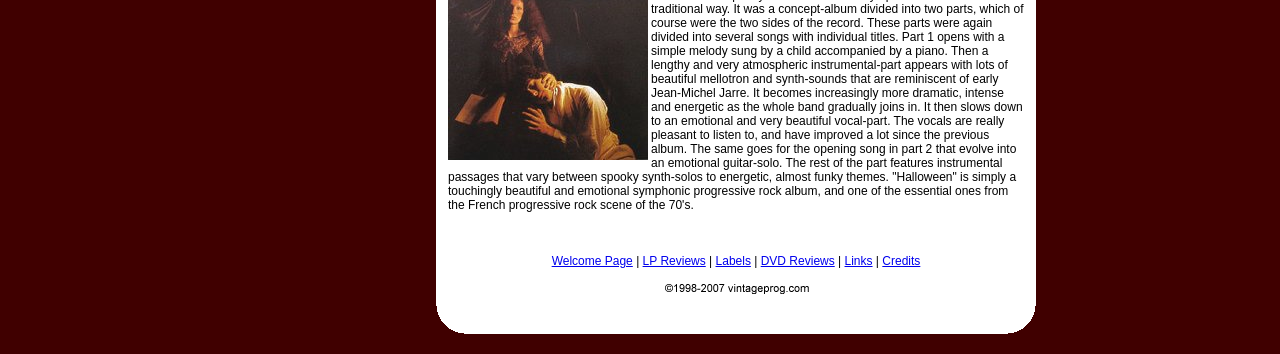Provide the bounding box coordinates of the HTML element described by the text: "Credits".

[0.689, 0.718, 0.719, 0.757]